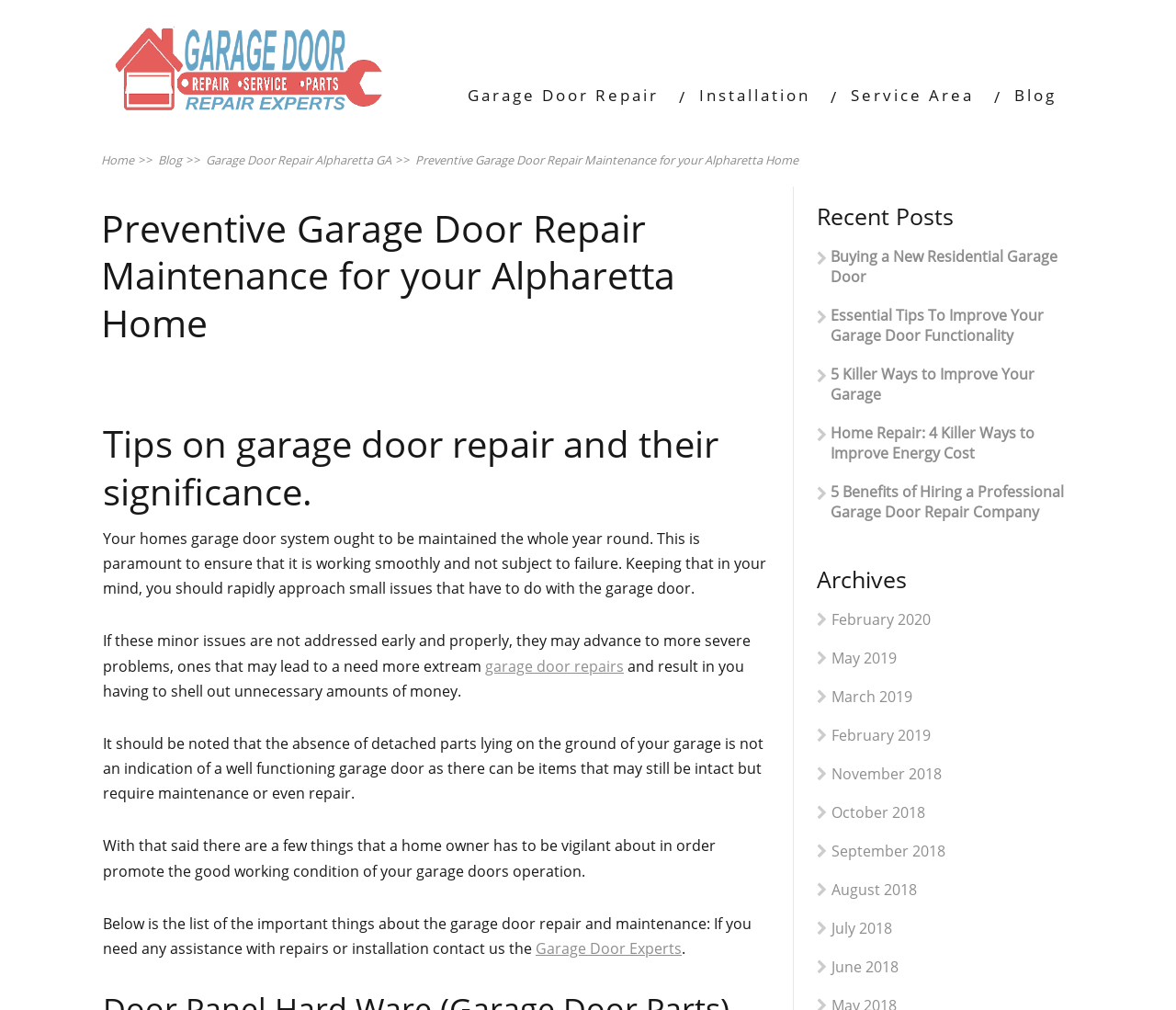Summarize the webpage in an elaborate manner.

This webpage is about garage door repair and maintenance, specifically focusing on the importance of regular maintenance to prevent failures and costly repairs. At the top of the page, there is a navigation menu with links to "Garage Door Experts", "Garage Door Repair", "Installation", "Service Area", and "Blog". Below the navigation menu, there is a heading that reads "Preventive Garage Door Repair Maintenance for your Alpharetta Home".

The main content of the page is divided into several sections. The first section discusses the importance of maintaining the garage door system throughout the year to ensure it works smoothly and prevent failures. It highlights the need to address minor issues promptly to avoid more severe problems.

The second section lists important things to consider for garage door repair and maintenance. Below this section, there is a call-to-action to contact "Garage Door Experts" for assistance with repairs or installation.

On the right side of the page, there are two columns. The top column is labeled "Recent Posts" and lists five links to blog articles related to garage doors, such as "Buying a New Residential Garage Door" and "5 Killer Ways to Improve Your Garage". The bottom column is labeled "Archives" and lists links to blog posts from different months, ranging from February 2020 to June 2018.

Throughout the page, there are several links to "Garage Door Experts" and "garage door repairs", as well as a few images, including a logo for "Garage Door Experts" at the top of the page.